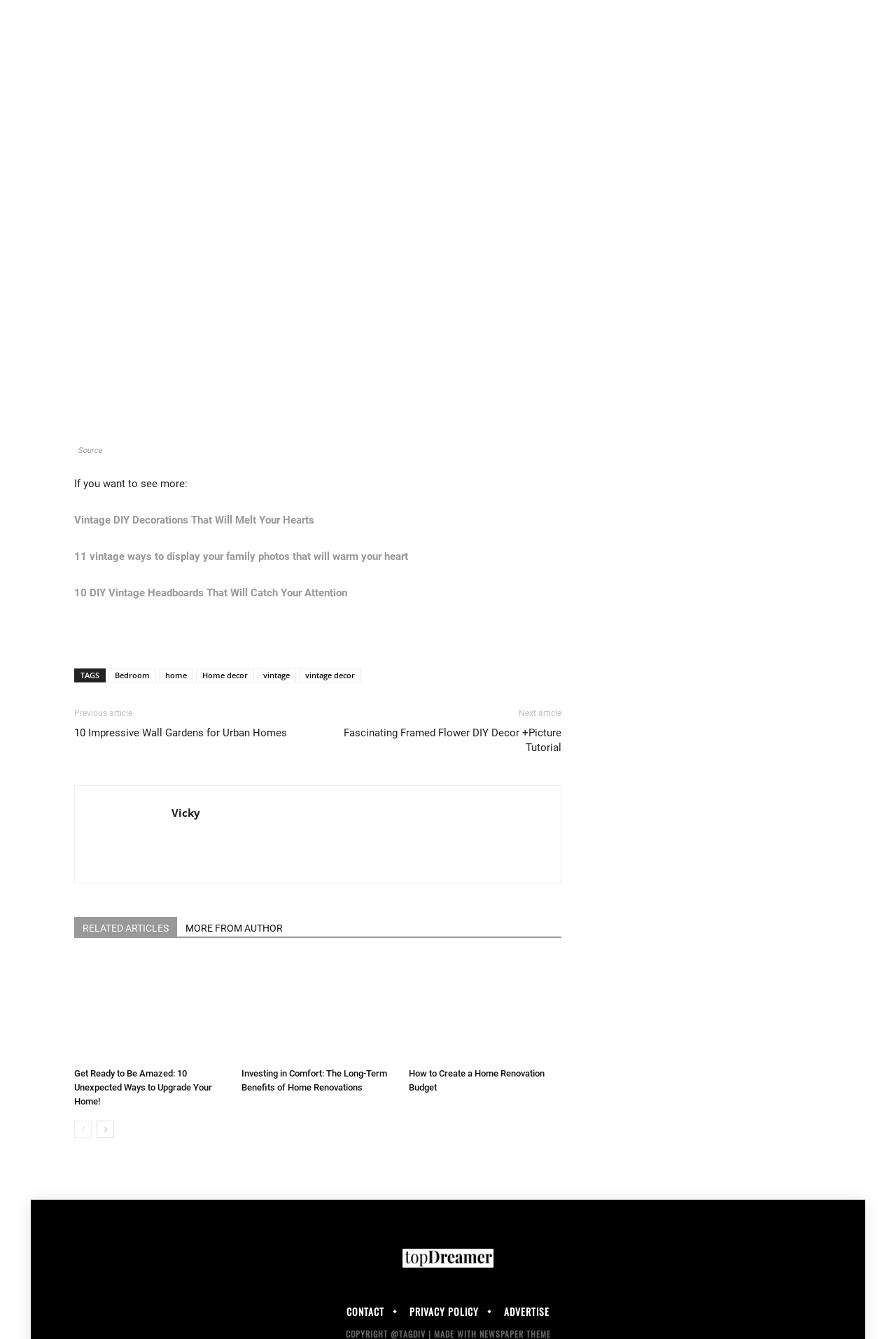What is the function of the 'prev-page' and 'next-page' links?
Answer with a single word or short phrase according to what you see in the image.

To navigate between pages